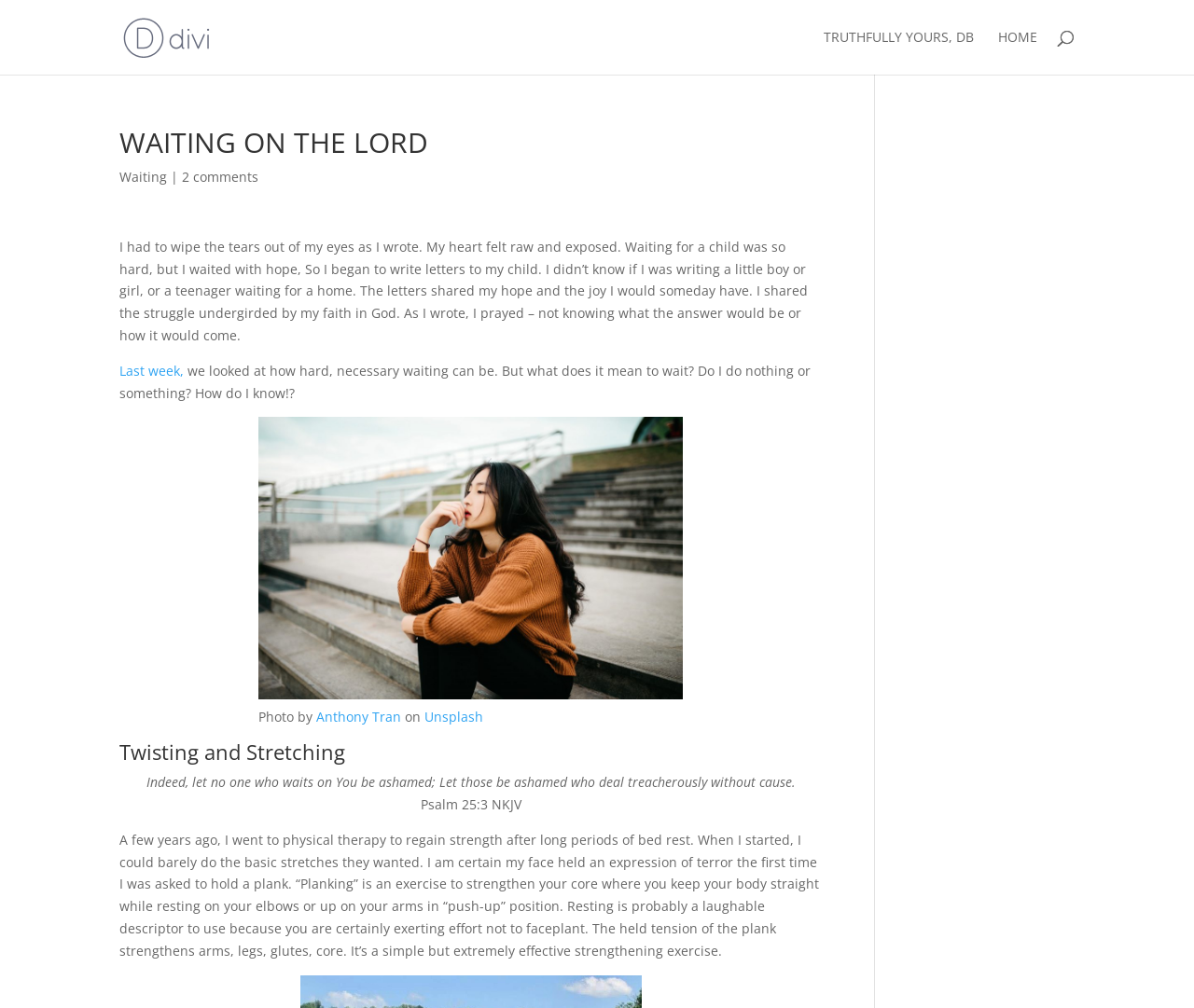Point out the bounding box coordinates of the section to click in order to follow this instruction: "Search for something".

[0.1, 0.0, 0.9, 0.001]